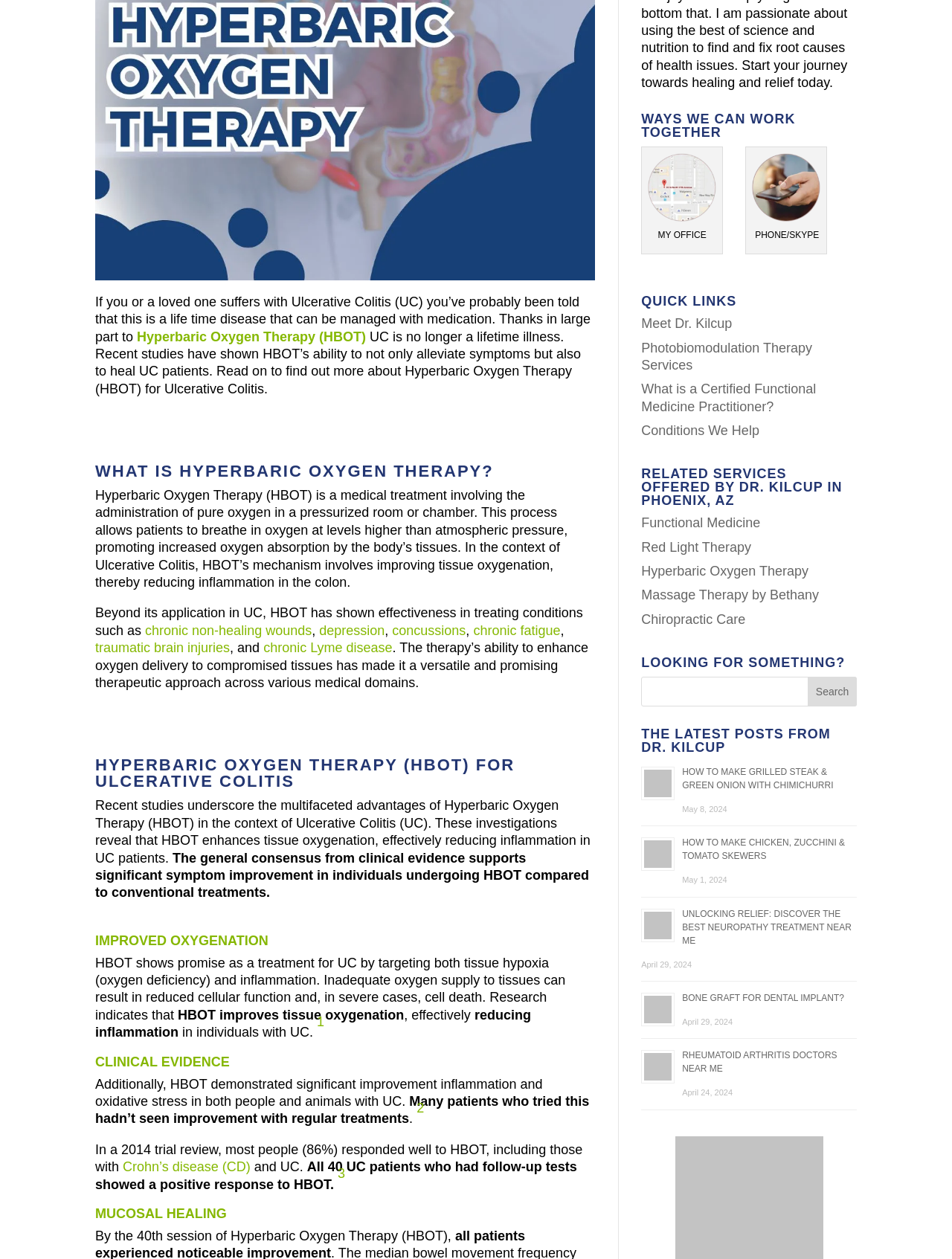Identify the bounding box of the UI element described as follows: "Rheumatoid Arthritis Doctors Near Me". Provide the coordinates as four float numbers in the range of 0 to 1 [left, top, right, bottom].

[0.717, 0.834, 0.879, 0.853]